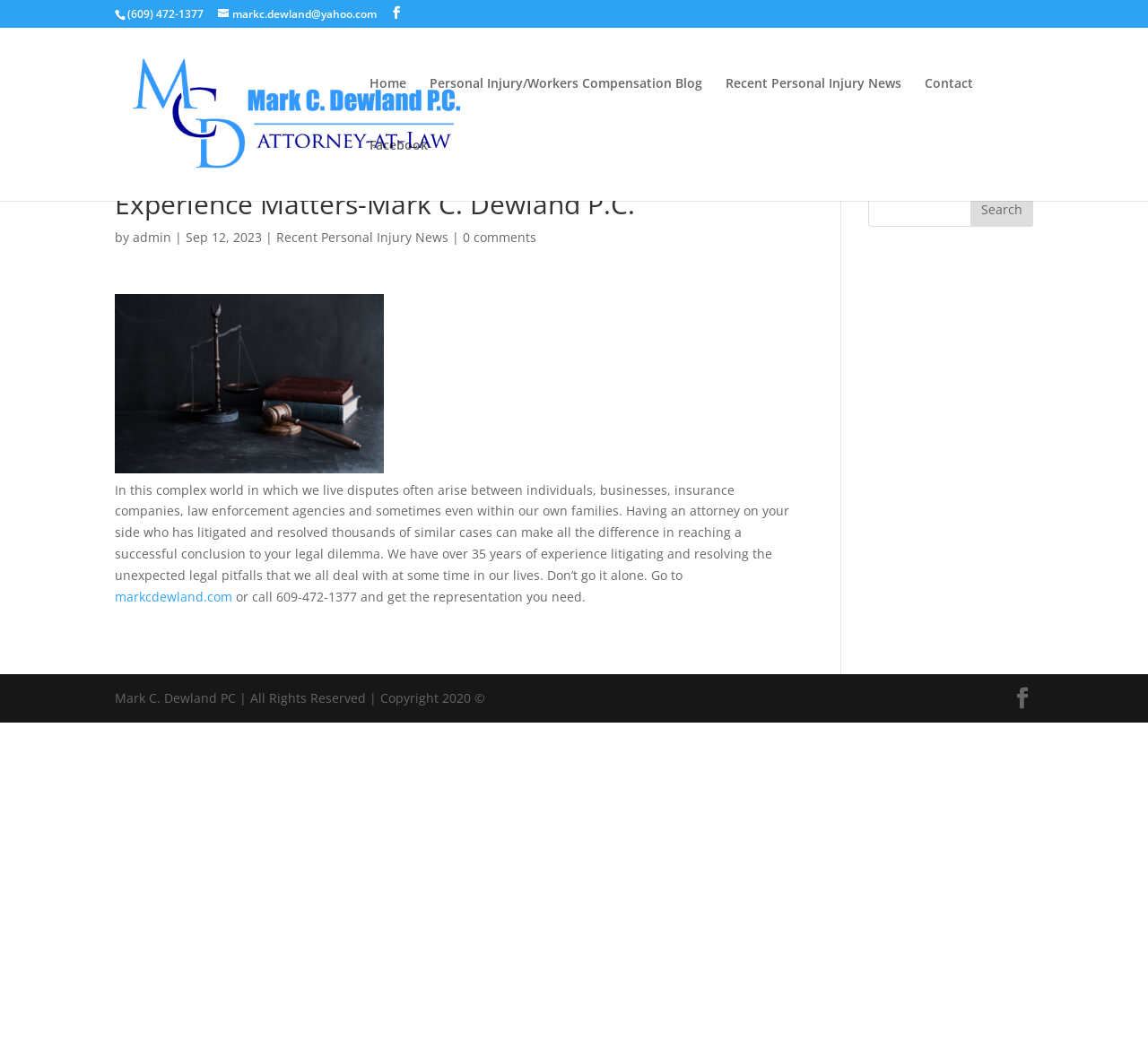Explain the webpage's design and content in an elaborate manner.

This webpage appears to be a law firm's website, specifically Mark C. Dewland P.C. The top section of the page features the law firm's name, phone number, and email address. There is also a profile picture of Mark C. Dewland Esq. located next to his name.

Below the top section, there is a navigation menu with links to different pages, including "Home", "Personal Injury/Workers Compensation Blog", "Recent Personal Injury News", and "Contact". Additionally, there is a Facebook link and a search bar.

The main content of the page is an article with a heading that matches the law firm's name. The article discusses the importance of having an experienced attorney in disputes and highlights the law firm's 35 years of experience in litigating and resolving legal cases. There is also a call-to-action, encouraging visitors to visit the law firm's website or call them for representation.

On the right side of the page, there is a secondary search bar and a button to search for recent personal injury news. At the bottom of the page, there is a copyright notice and a link to the law firm's Facebook page.